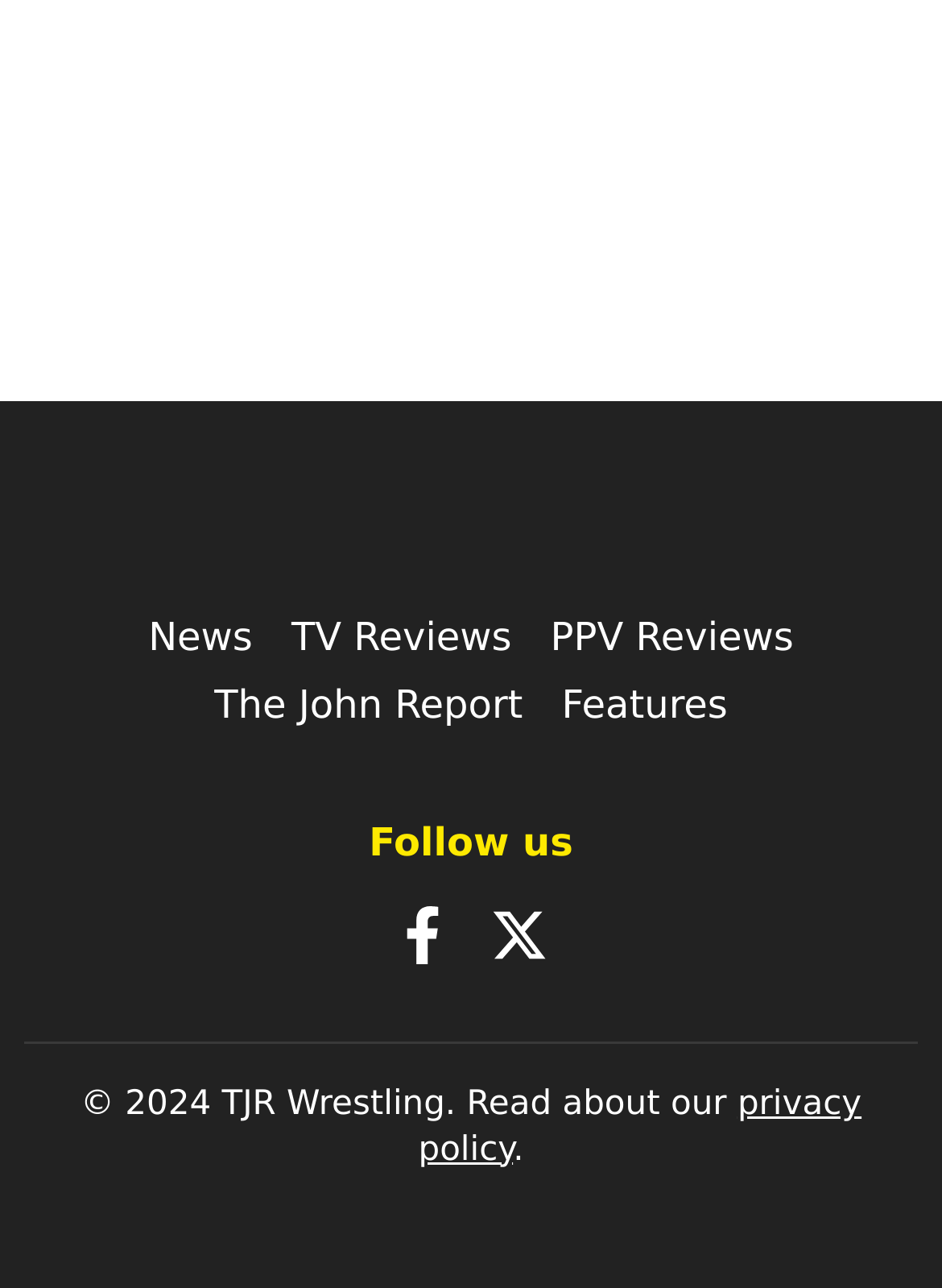Please identify the bounding box coordinates of the element that needs to be clicked to execute the following command: "Read the privacy policy". Provide the bounding box using four float numbers between 0 and 1, formatted as [left, top, right, bottom].

[0.444, 0.843, 0.915, 0.907]